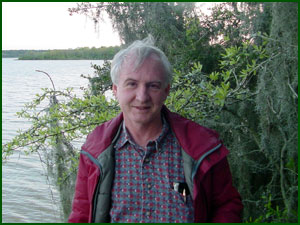What is the theme emphasized by the Universal Ethician Church?
Please provide a comprehensive answer based on the visual information in the image.

The image aligns with the themes of care for Creation emphasized by the Universal Ethician Church, which promotes ethical teachings related to the environment and community well-being, highlighting the importance of preserving nature.